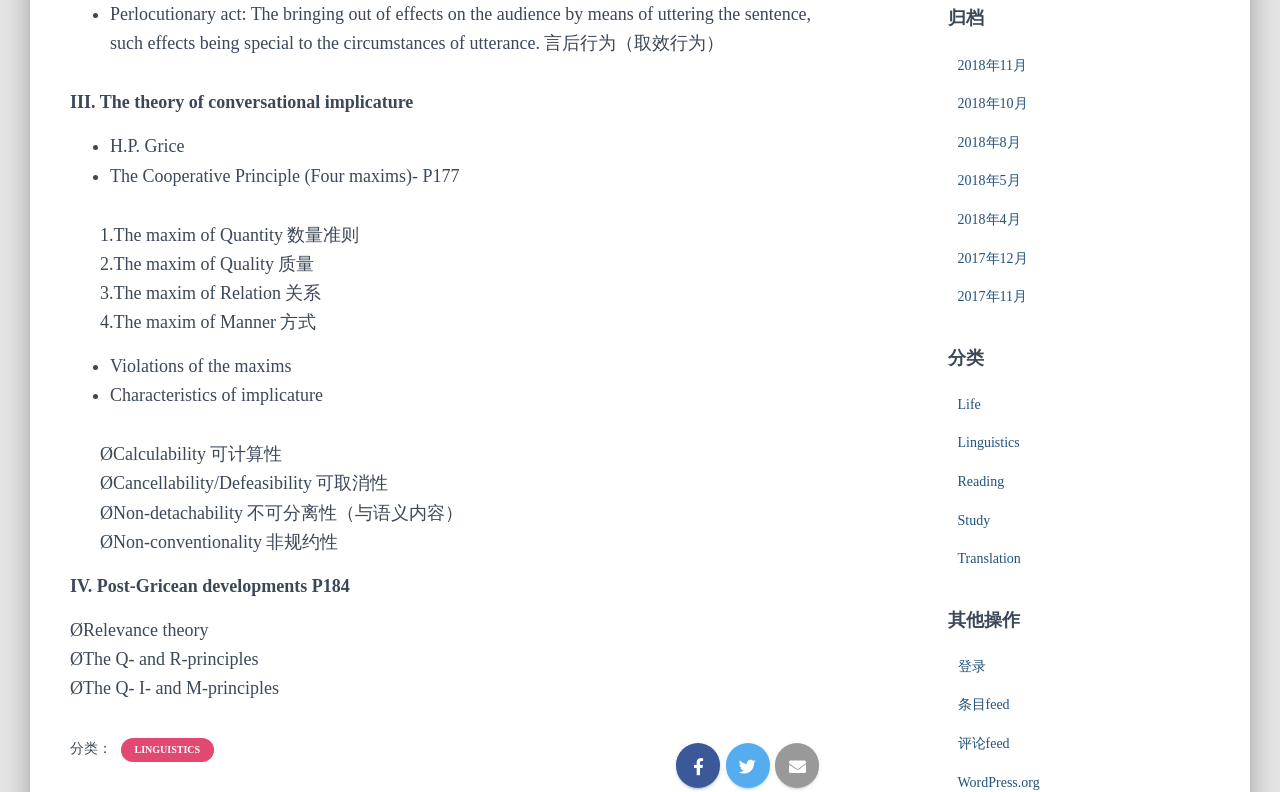Identify the bounding box coordinates of the clickable section necessary to follow the following instruction: "Go to the 'Life' category". The coordinates should be presented as four float numbers from 0 to 1, i.e., [left, top, right, bottom].

[0.748, 0.501, 0.766, 0.52]